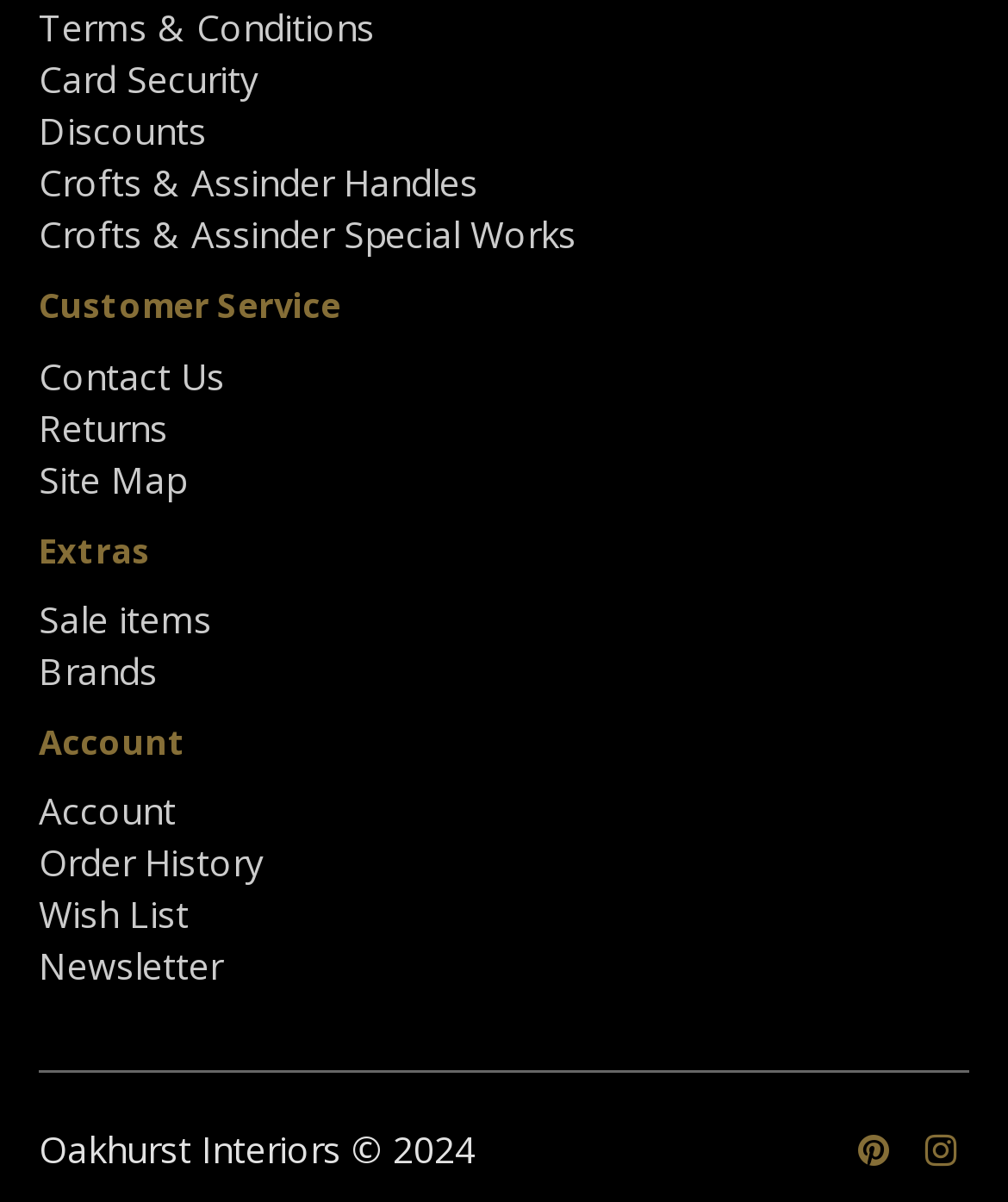What is the first link under 'Customer Service'?
Using the screenshot, give a one-word or short phrase answer.

Contact Us